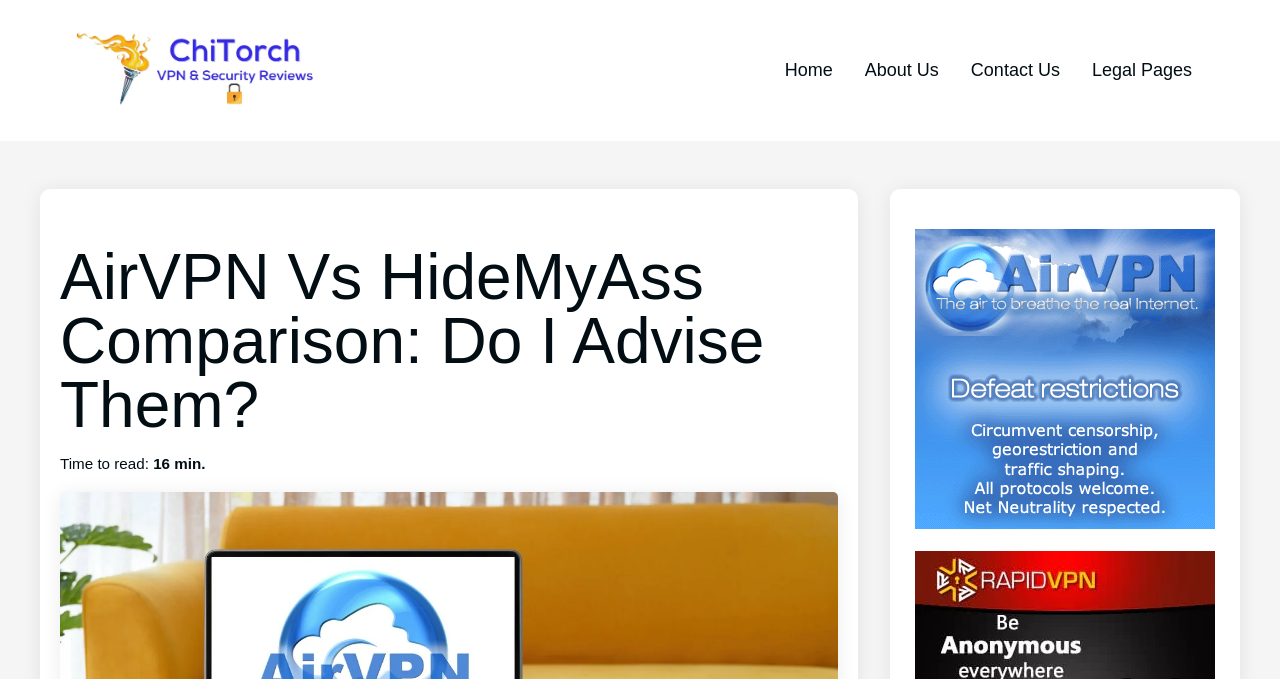What is the name of the VPN being compared?
Use the image to answer the question with a single word or phrase.

AirVPN